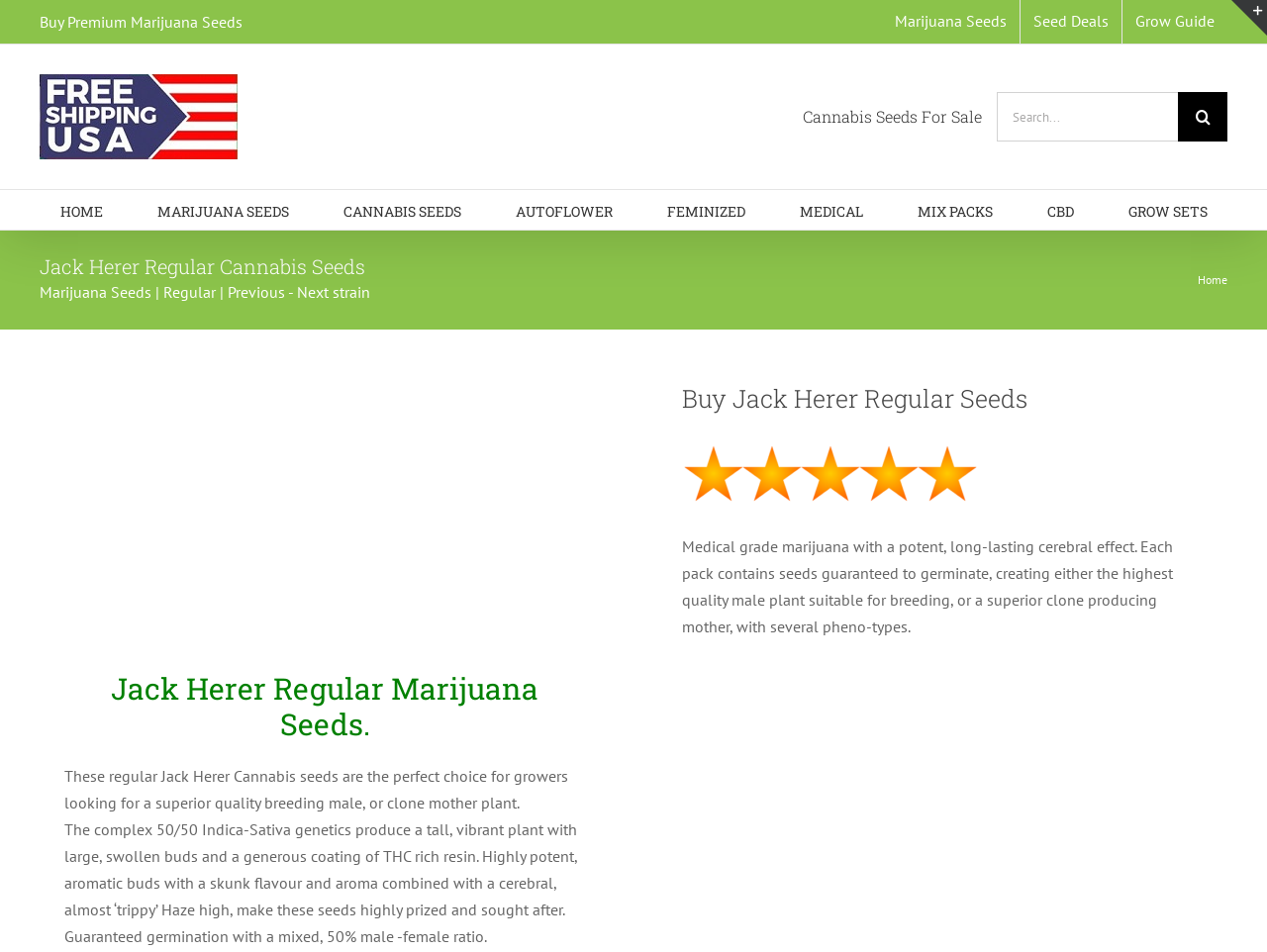Use one word or a short phrase to answer the question provided: 
What type of seeds are for sale on this webpage?

Cannabis seeds